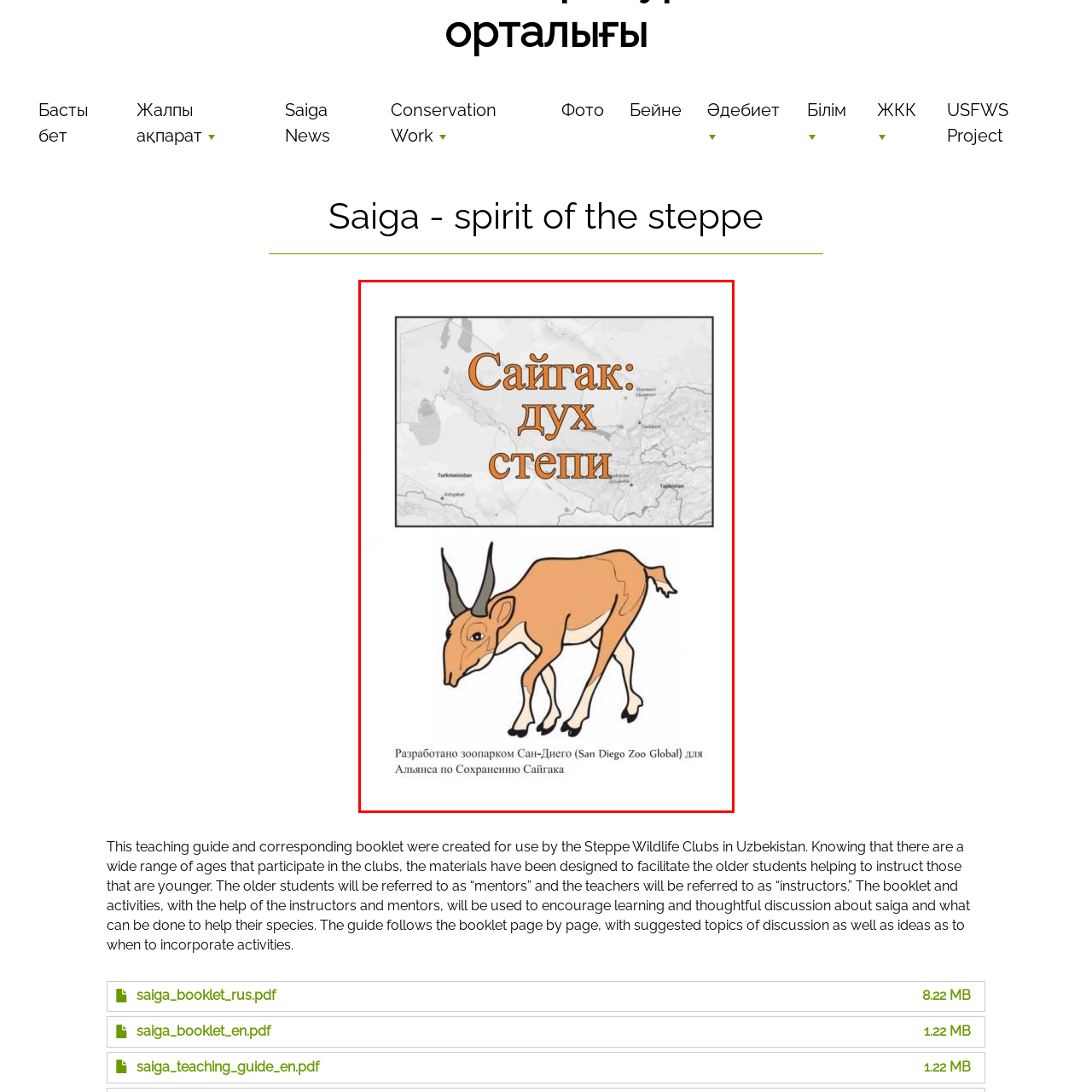Who developed the teaching guide?
Direct your attention to the image inside the red bounding box and provide a detailed explanation in your answer.

At the bottom of the cover page, there is a note indicating that the guide was developed by the San Diego Zoo Global in collaboration with the Saiga Conservation Alliance.